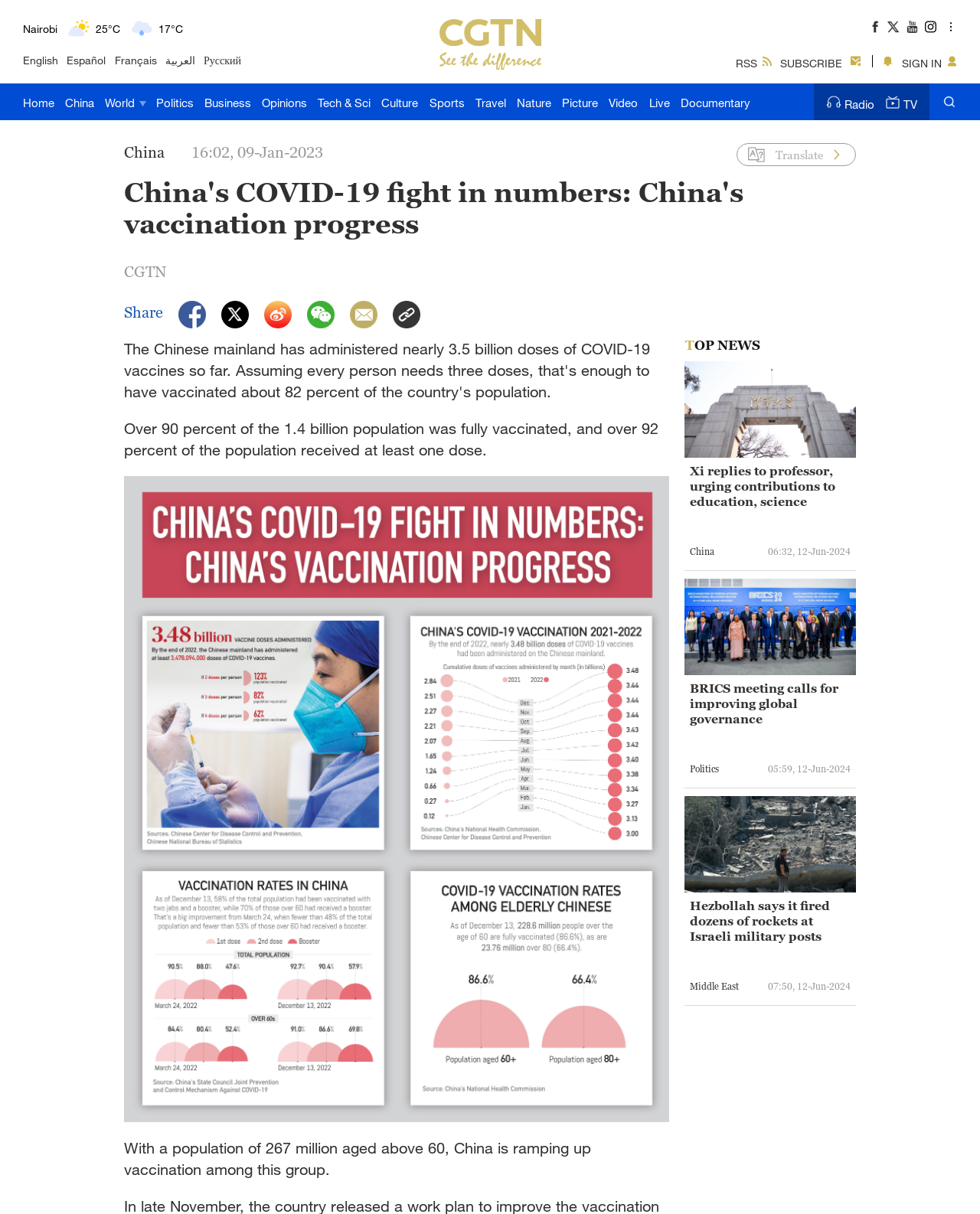What is the temperature in Sydney?
Please provide a single word or phrase as your answer based on the image.

17°C